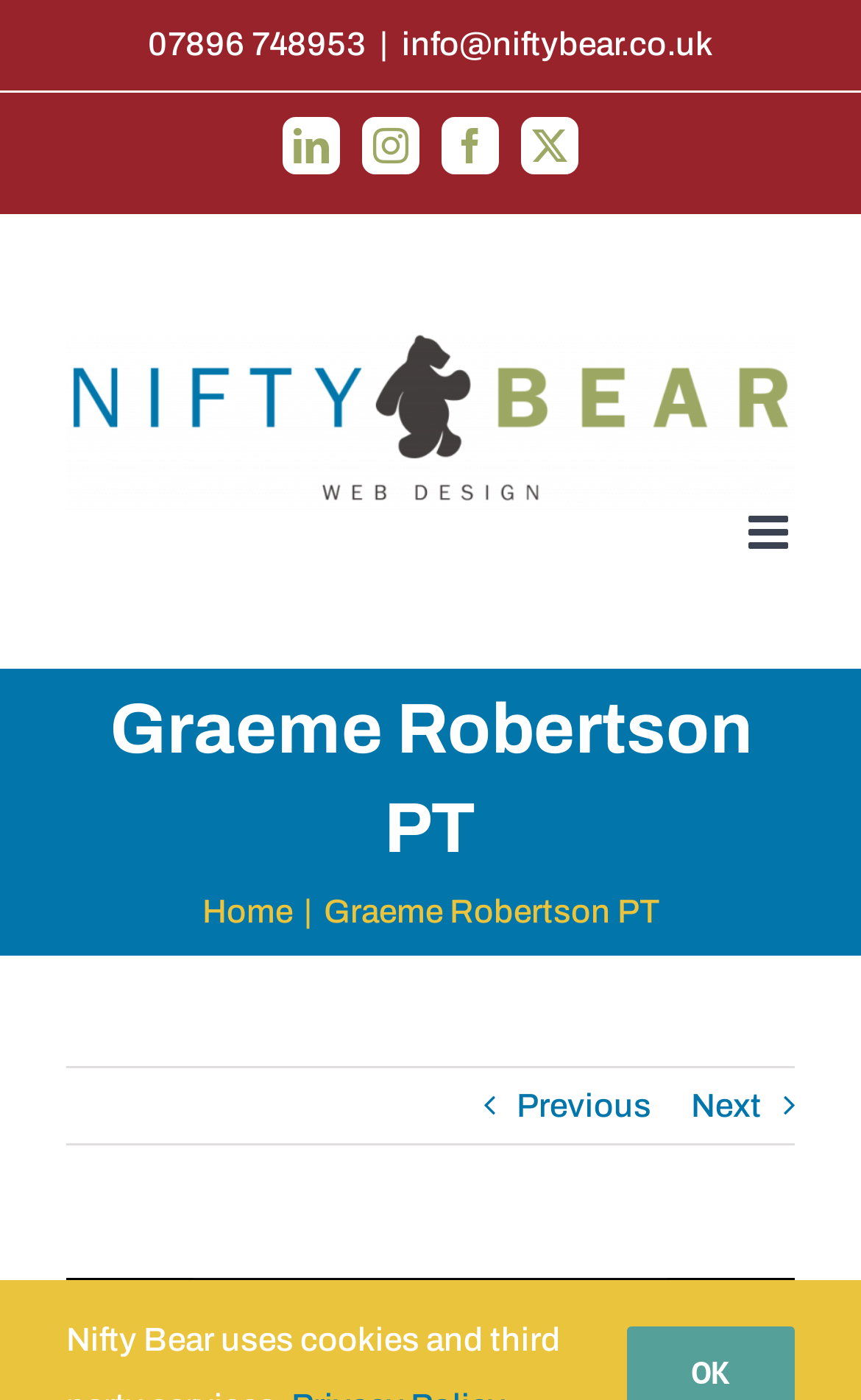How many social media links are there?
Provide an in-depth and detailed answer to the question.

I counted the number of social media links by looking at the link elements with the bounding box coordinates [0.328, 0.083, 0.395, 0.124], [0.421, 0.083, 0.487, 0.124], [0.513, 0.083, 0.579, 0.124], and [0.605, 0.083, 0.672, 0.124] which correspond to LinkedIn, Instagram, Facebook, and X respectively.